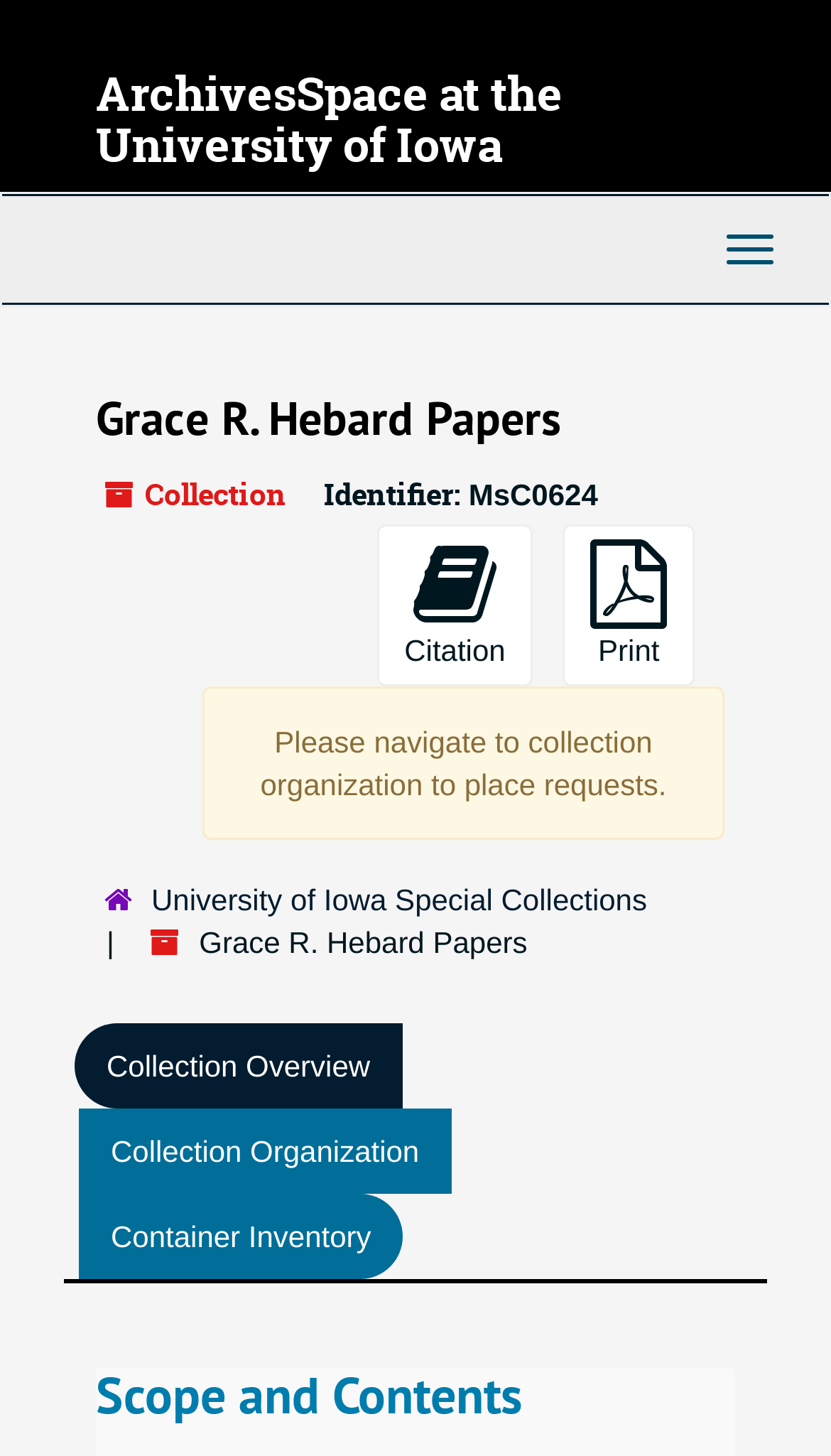Indicate the bounding box coordinates of the element that needs to be clicked to satisfy the following instruction: "Click on the ArchivesSpace at the University of Iowa link". The coordinates should be four float numbers between 0 and 1, i.e., [left, top, right, bottom].

[0.115, 0.042, 0.677, 0.122]